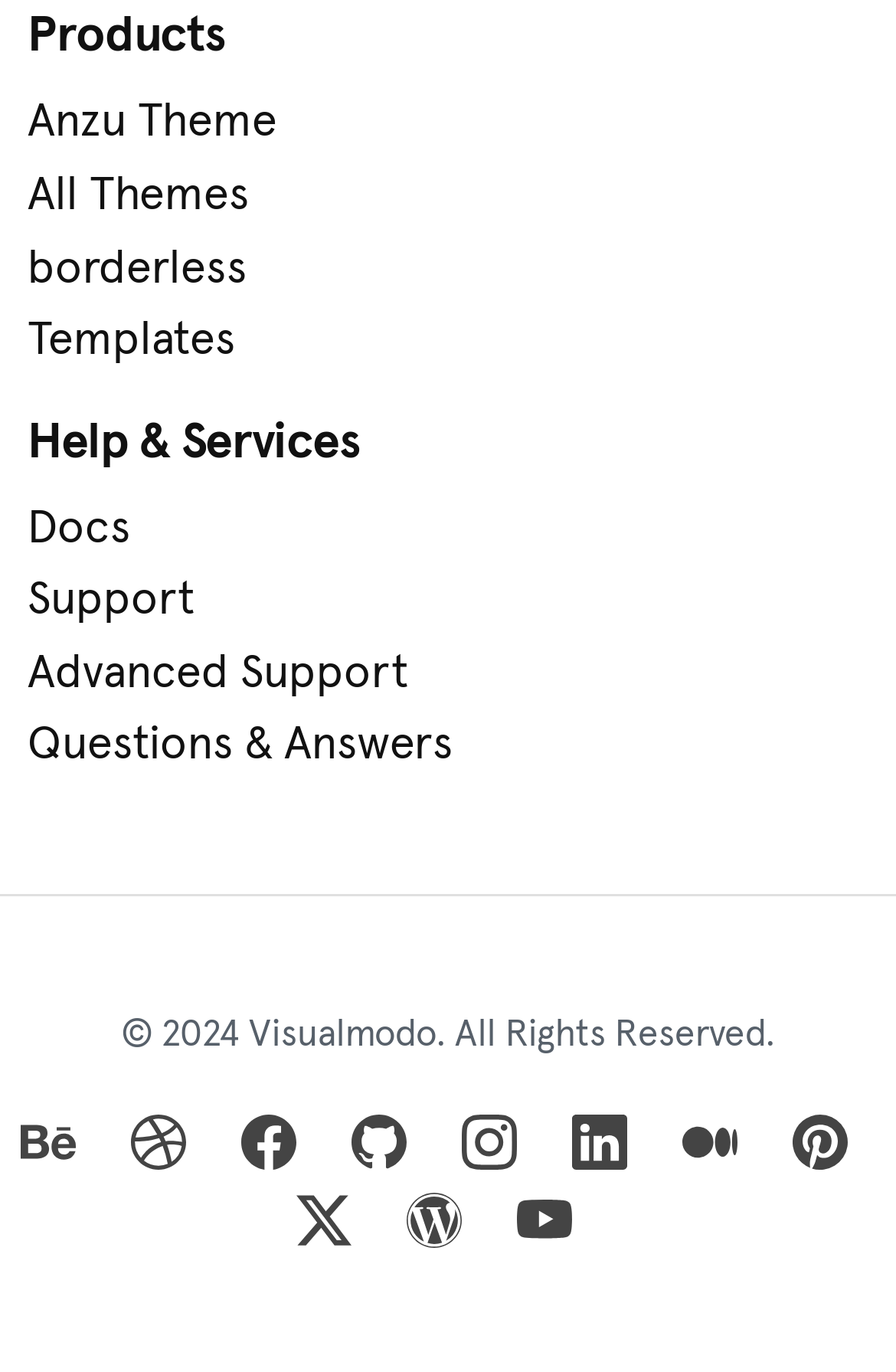Point out the bounding box coordinates of the section to click in order to follow this instruction: "Go to Facebook".

[0.269, 0.803, 0.331, 0.861]